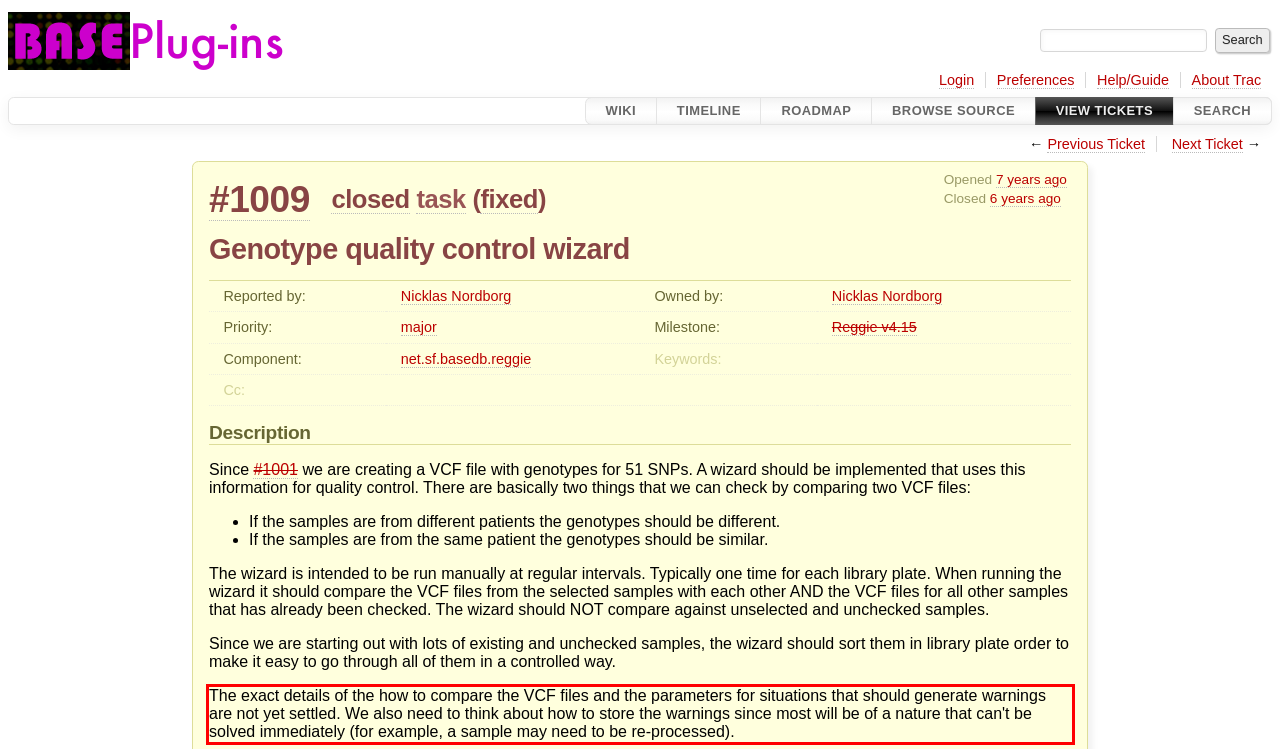Given a screenshot of a webpage, identify the red bounding box and perform OCR to recognize the text within that box.

The exact details of the how to compare the VCF files and the parameters for situations that should generate warnings are not yet settled. We also need to think about how to store the warnings since most will be of a nature that can't be solved immediately (for example, a sample may need to be re-processed).